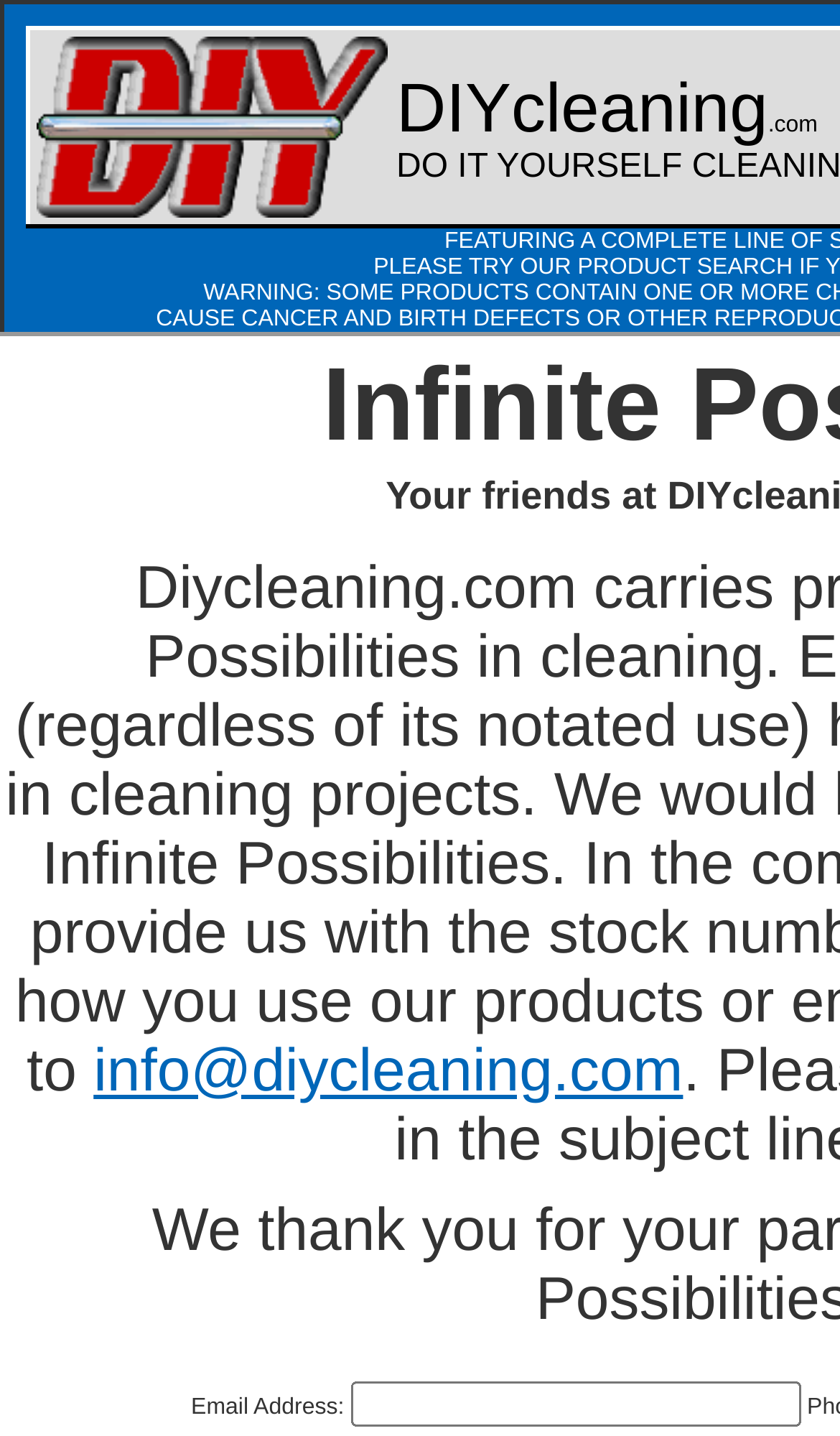How many grid cells are there in the top row?
Answer briefly with a single word or phrase based on the image.

3